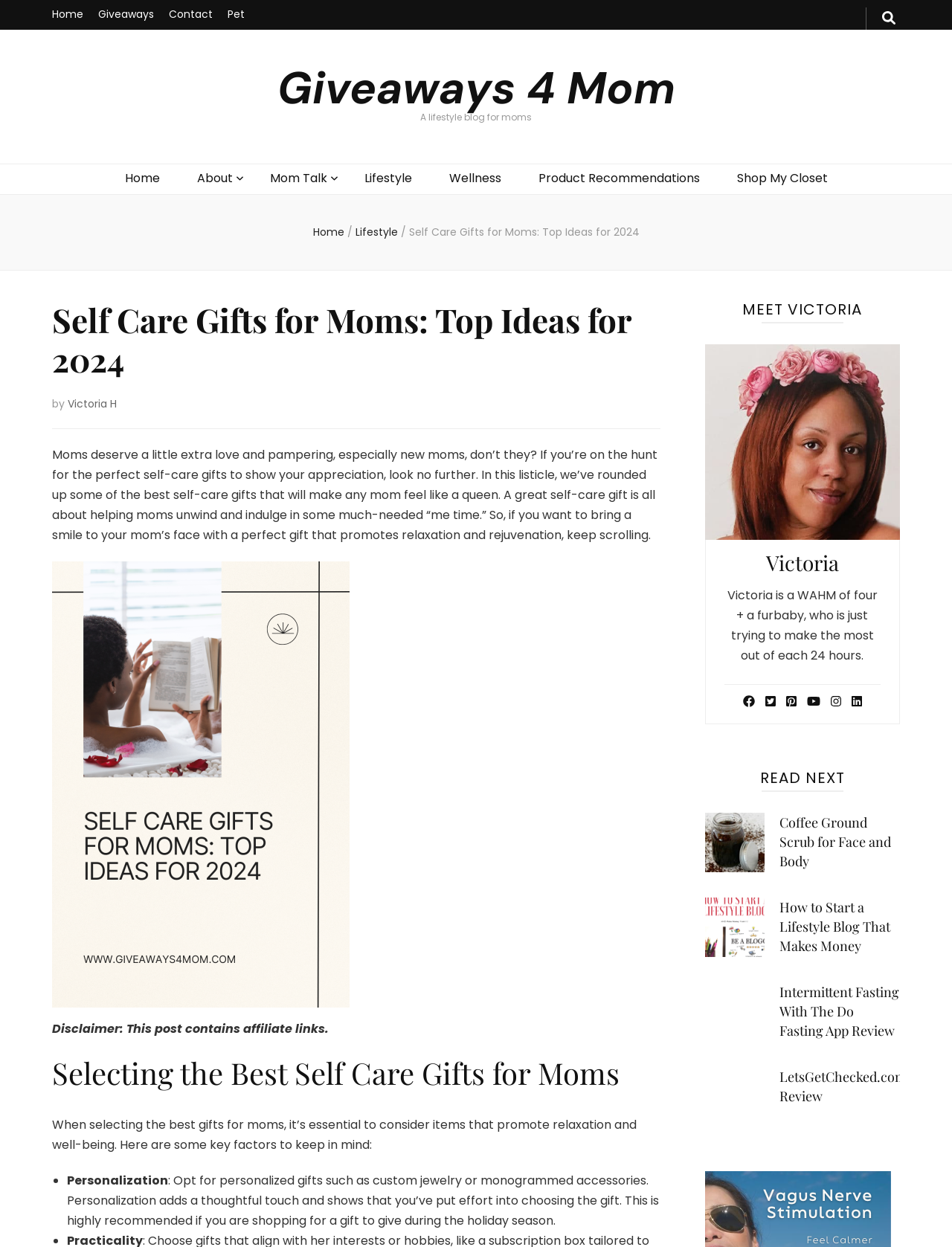Can you pinpoint the bounding box coordinates for the clickable element required for this instruction: "visit 'Giveaways 4 Mom'"? The coordinates should be four float numbers between 0 and 1, i.e., [left, top, right, bottom].

[0.291, 0.047, 0.709, 0.094]